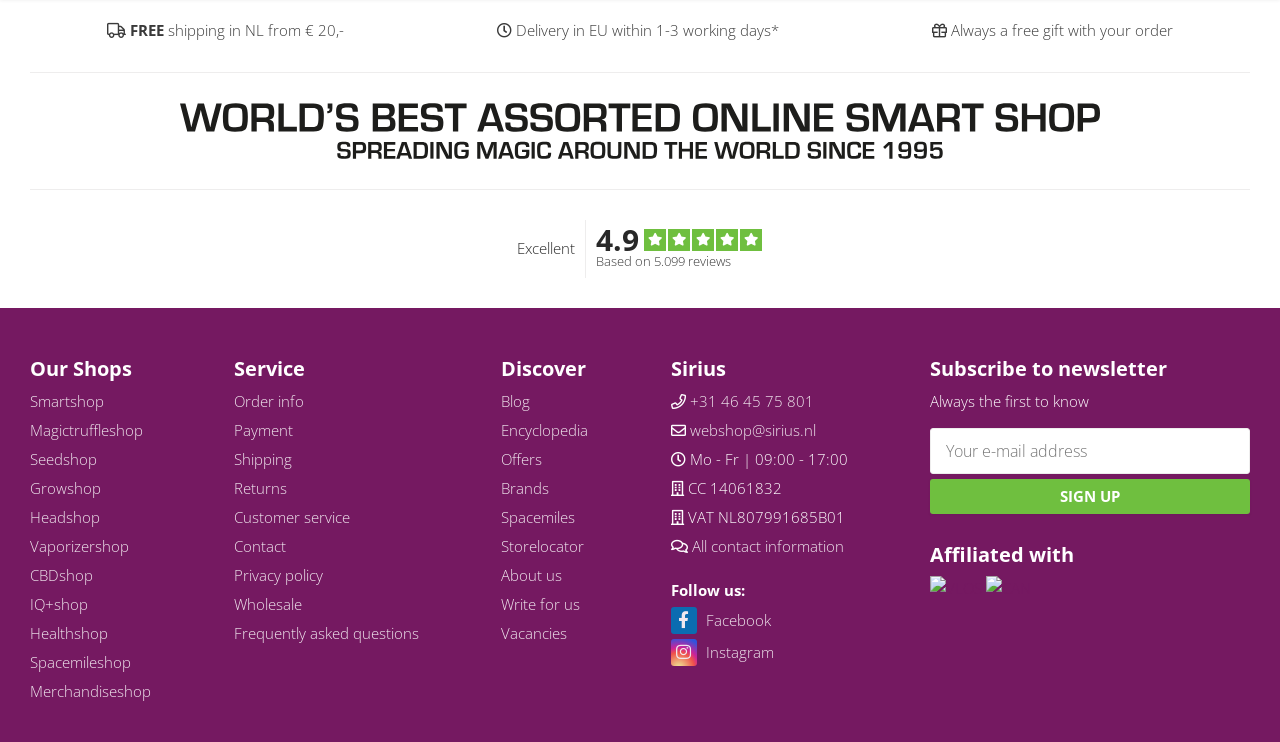What is the minimum order for free shipping in NL?
Based on the image, answer the question with a single word or brief phrase.

€ 20,-